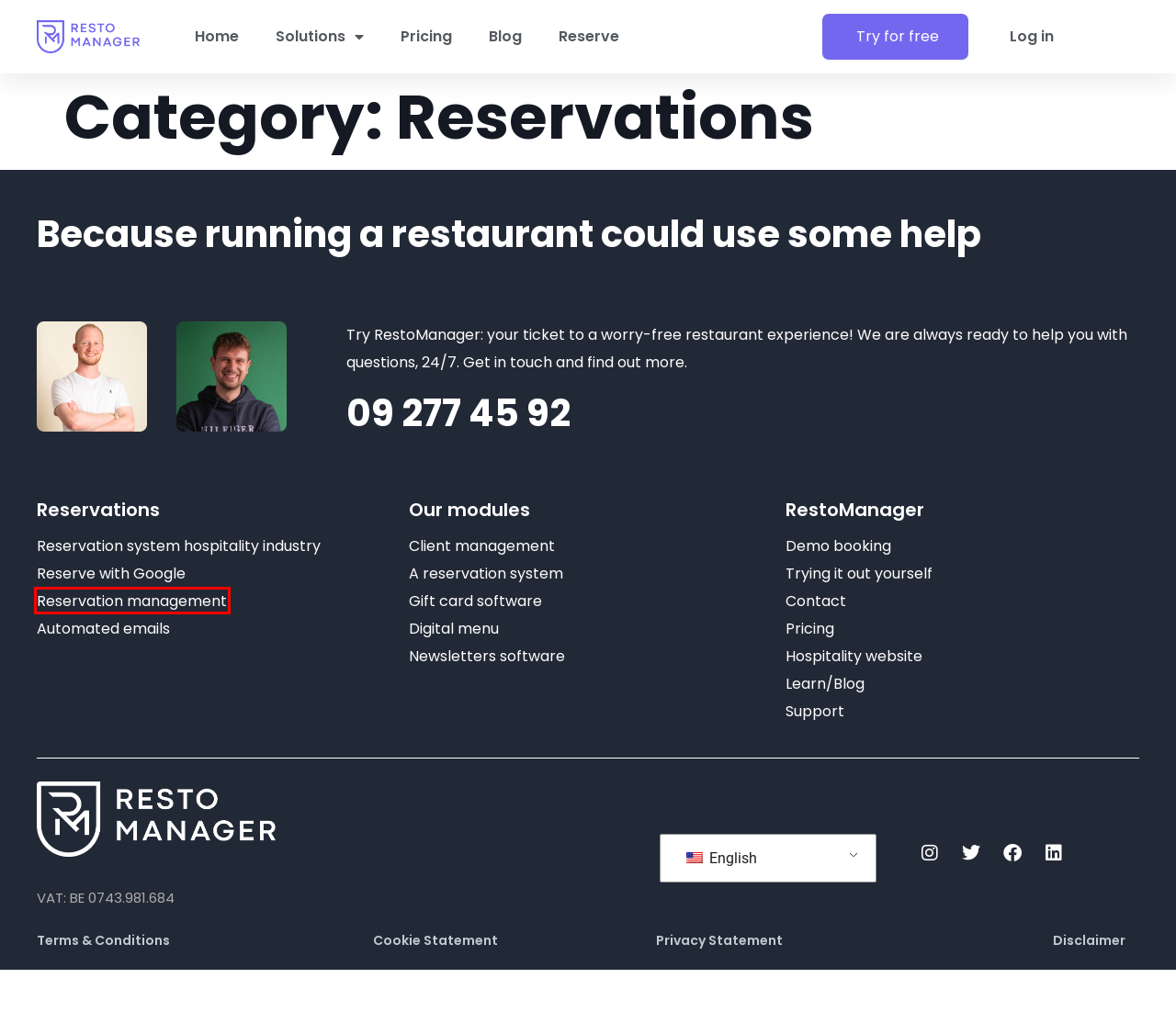Examine the screenshot of a webpage with a red bounding box around a UI element. Select the most accurate webpage description that corresponds to the new page after clicking the highlighted element. Here are the choices:
A. Reservation management - RestoManager
B. Cookies - RestoManager
C. Managing customers as a catering business - RestoManager
D. Linked email flows - RestoManager
E. Blog - RestoManager
F. Archive Support - RestoManager
G. Mijn RestoManager
H. Legal - RestoManager

A